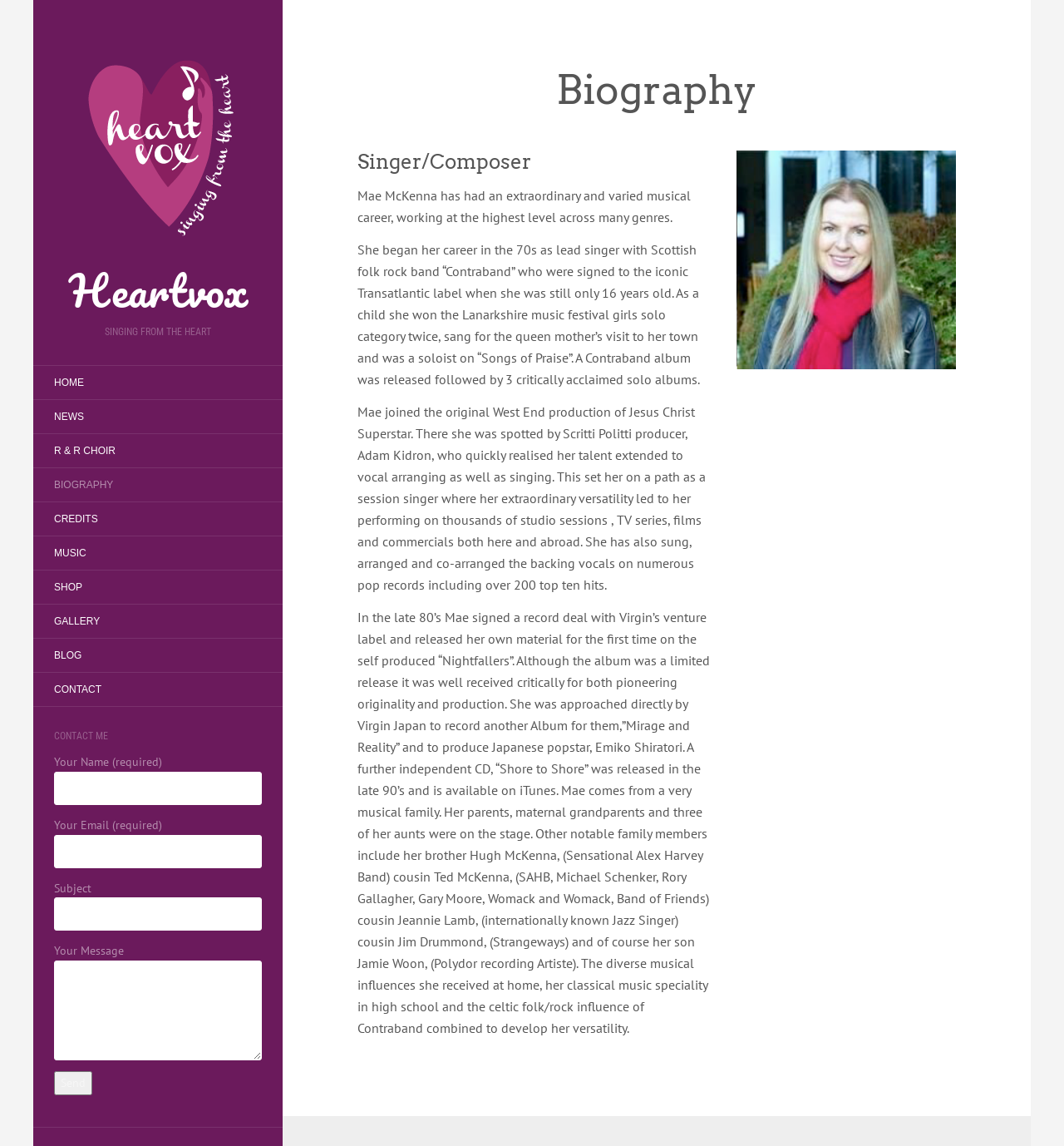Locate the bounding box coordinates of the clickable region to complete the following instruction: "Fill in the Your Name field."

[0.051, 0.673, 0.246, 0.702]